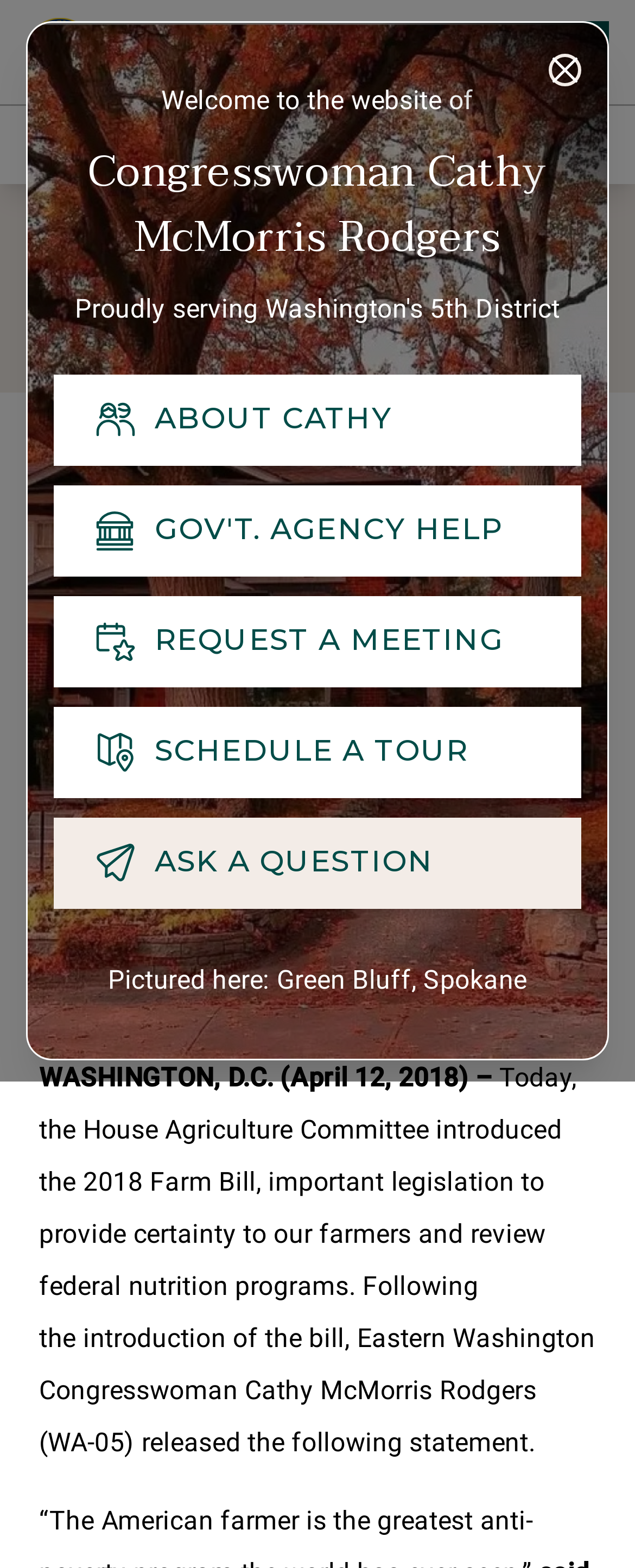Provide an in-depth caption for the contents of the webpage.

This webpage is about Congresswoman Cathy McMorris Rodgers' statement on the introduction of the 2018 Farm Bill. At the top, there is a modal dialog with a close button on the top right corner. Below the dialog, there is a heading that reads "Welcome to the website of Congresswoman Cathy McMorris Rodgers" followed by a subheading "Proudly serving 5th District". 

On the top navigation bar, there are several buttons, including "About Cathy", "Gov't. Agency Help", "Request a Meeting", "Schedule a Tour", and "Ask a Question". These buttons are aligned horizontally and take up most of the width of the page. 

Below the navigation bar, there is a horizontal separator line. On the top left corner, there is a search button, and on the top right corner, there are links to "Home" and "Contact". 

The main content of the page starts with a heading that reads "McMorris Rodgers Statement on Introduction of 2018 Farm Bill". Below the heading, there is a date "Apr 12, 2018" and a paragraph of text that describes the introduction of the 2018 Farm Bill and Congresswoman Cathy McMorris Rodgers' statement on the bill. 

On the right side of the page, there are links to "Resources", "Agriculture", and "PRESS", as well as social media sharing buttons. There is also a button to "Agriculture" and another to "Press" on the right side of the page.